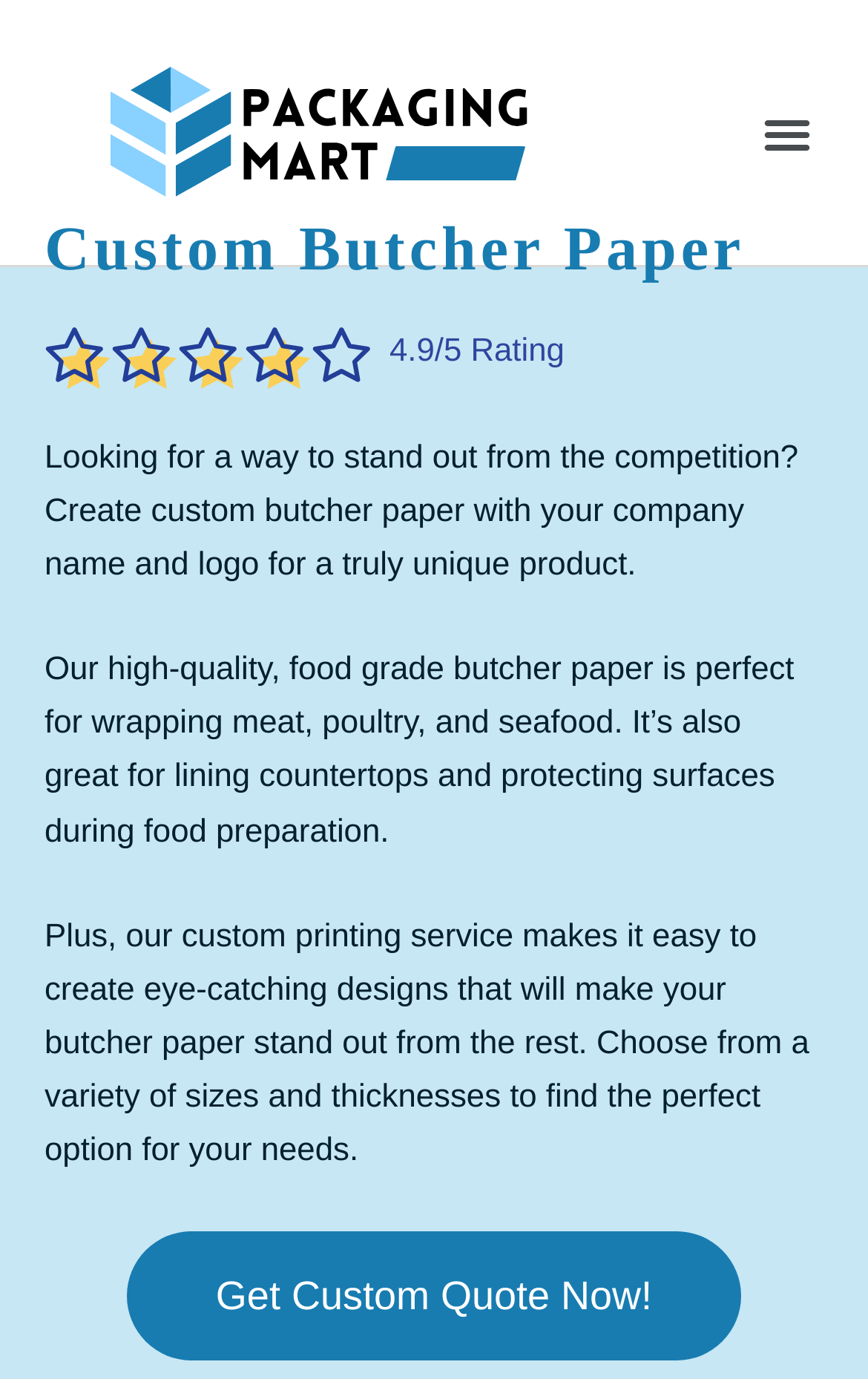Find the primary header on the webpage and provide its text.

Custom Butcher Paper